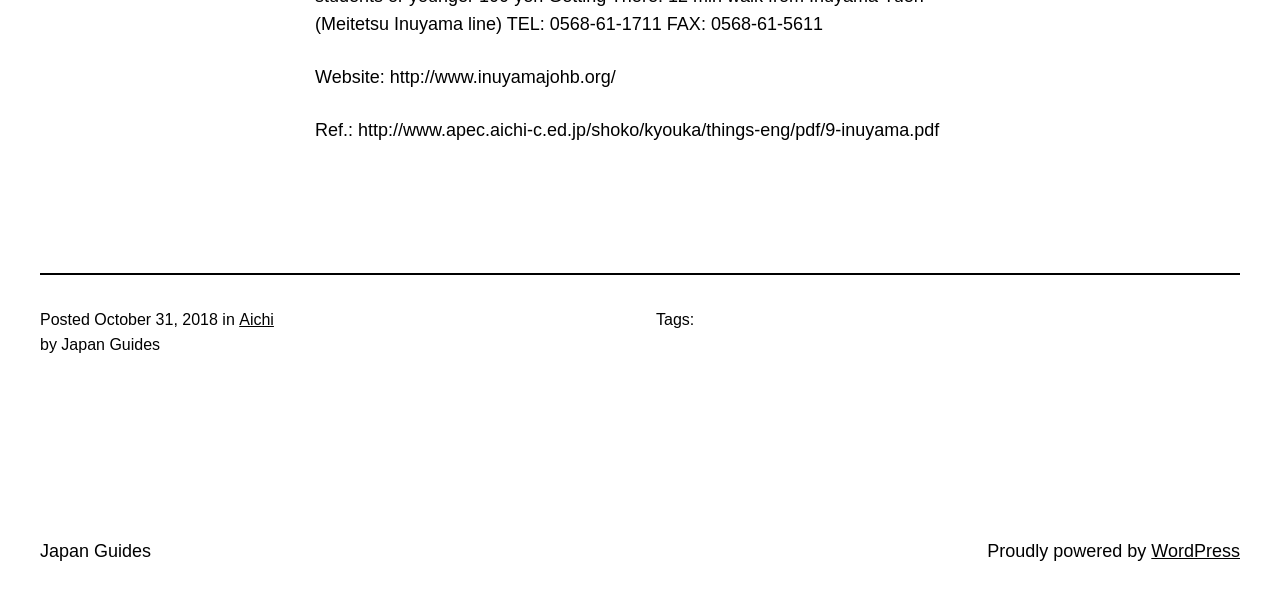Provide your answer to the question using just one word or phrase: What is the website URL?

http://www.inuyamajohb.org/